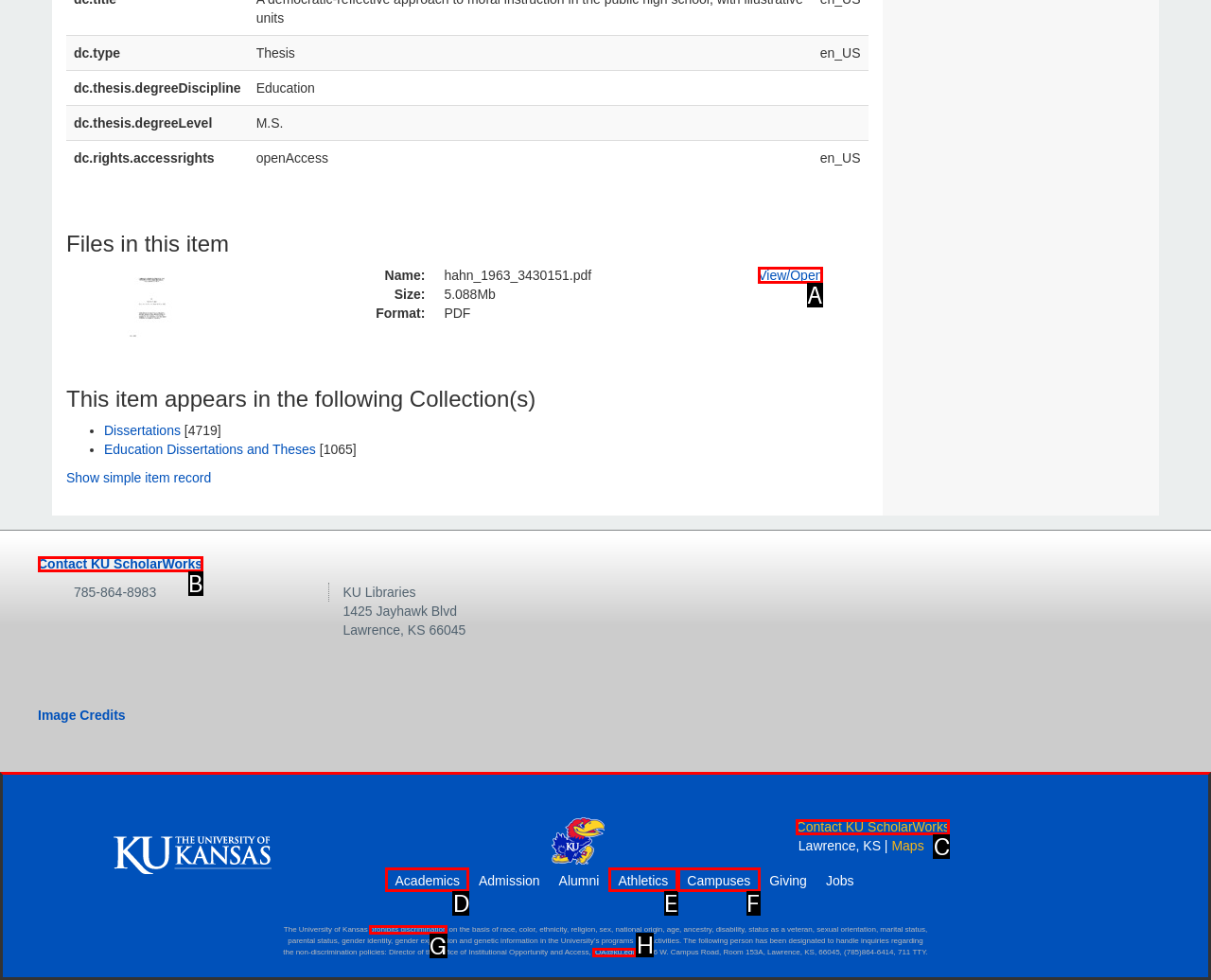Select the right option to accomplish this task: Open the dissertation. Reply with the letter corresponding to the correct UI element.

A